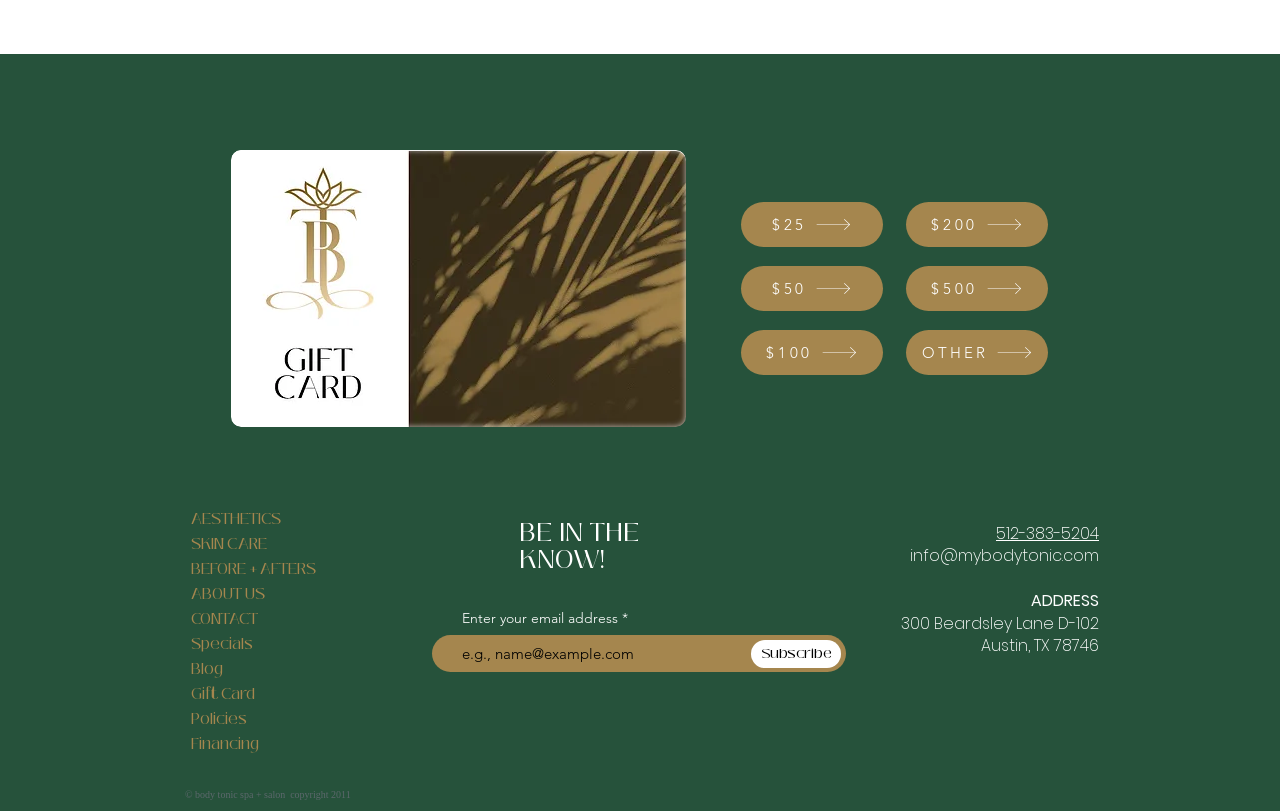For the following element description, predict the bounding box coordinates in the format (top-left x, top-left y, bottom-right x, bottom-right y). All values should be floating point numbers between 0 and 1. Description: BEFORE + AFTERS

[0.141, 0.685, 0.299, 0.716]